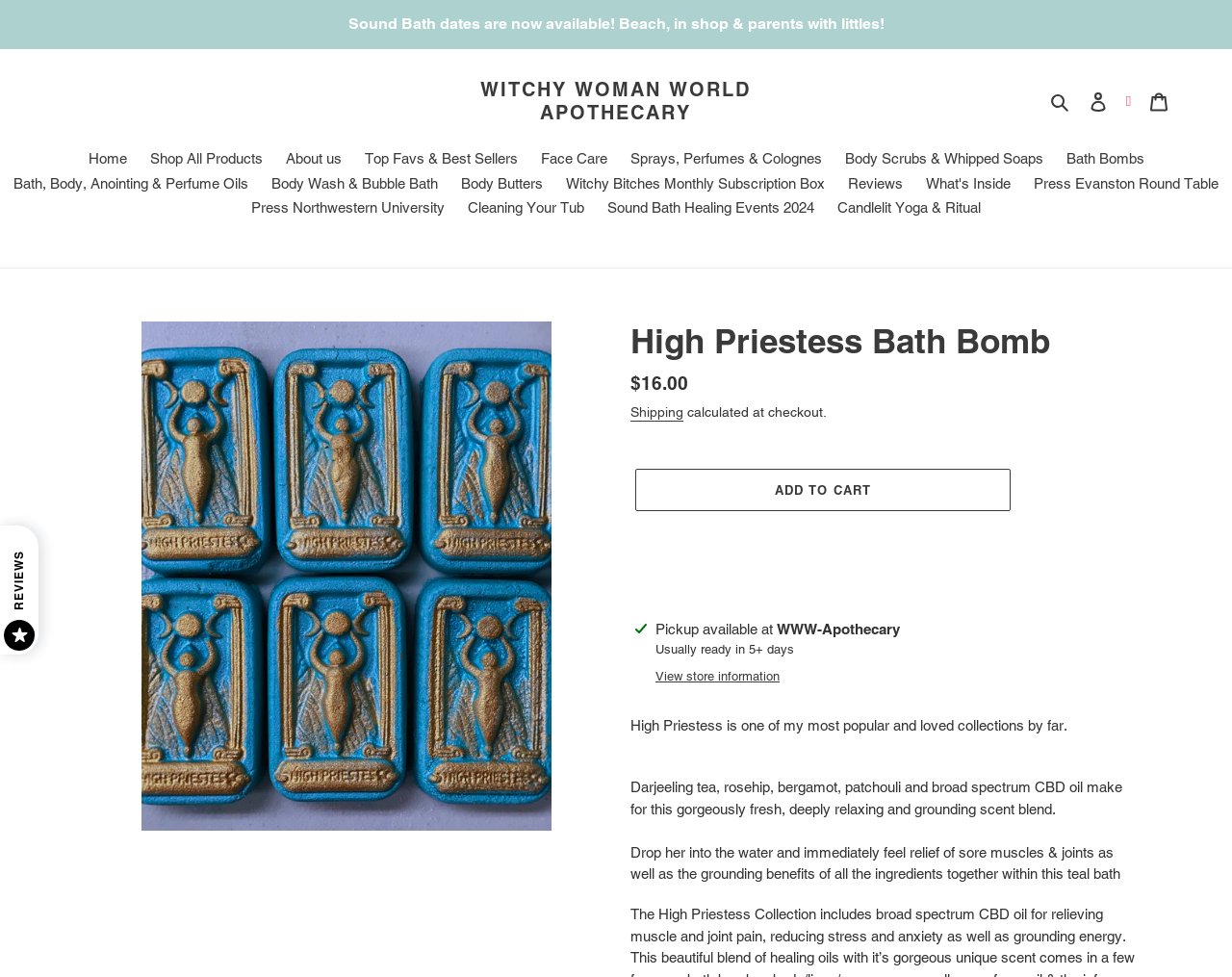Pinpoint the bounding box coordinates of the clickable area necessary to execute the following instruction: "Click on the 'Search' button". The coordinates should be given as four float numbers between 0 and 1, namely [left, top, right, bottom].

[0.848, 0.091, 0.875, 0.116]